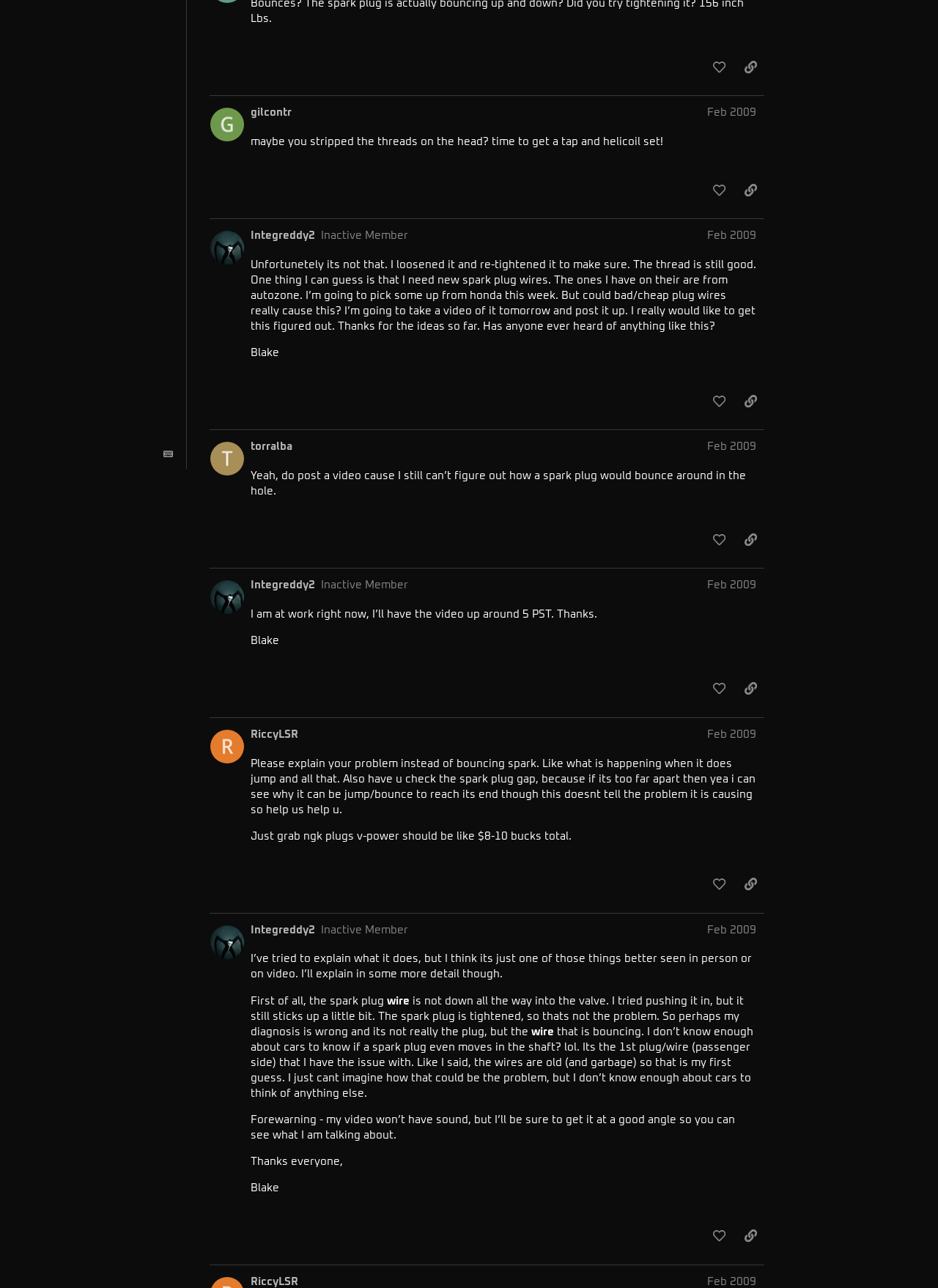From the element description: "Feb 2009", extract the bounding box coordinates of the UI element. The coordinates should be expressed as four float numbers between 0 and 1, in the order [left, top, right, bottom].

[0.754, 0.083, 0.806, 0.092]